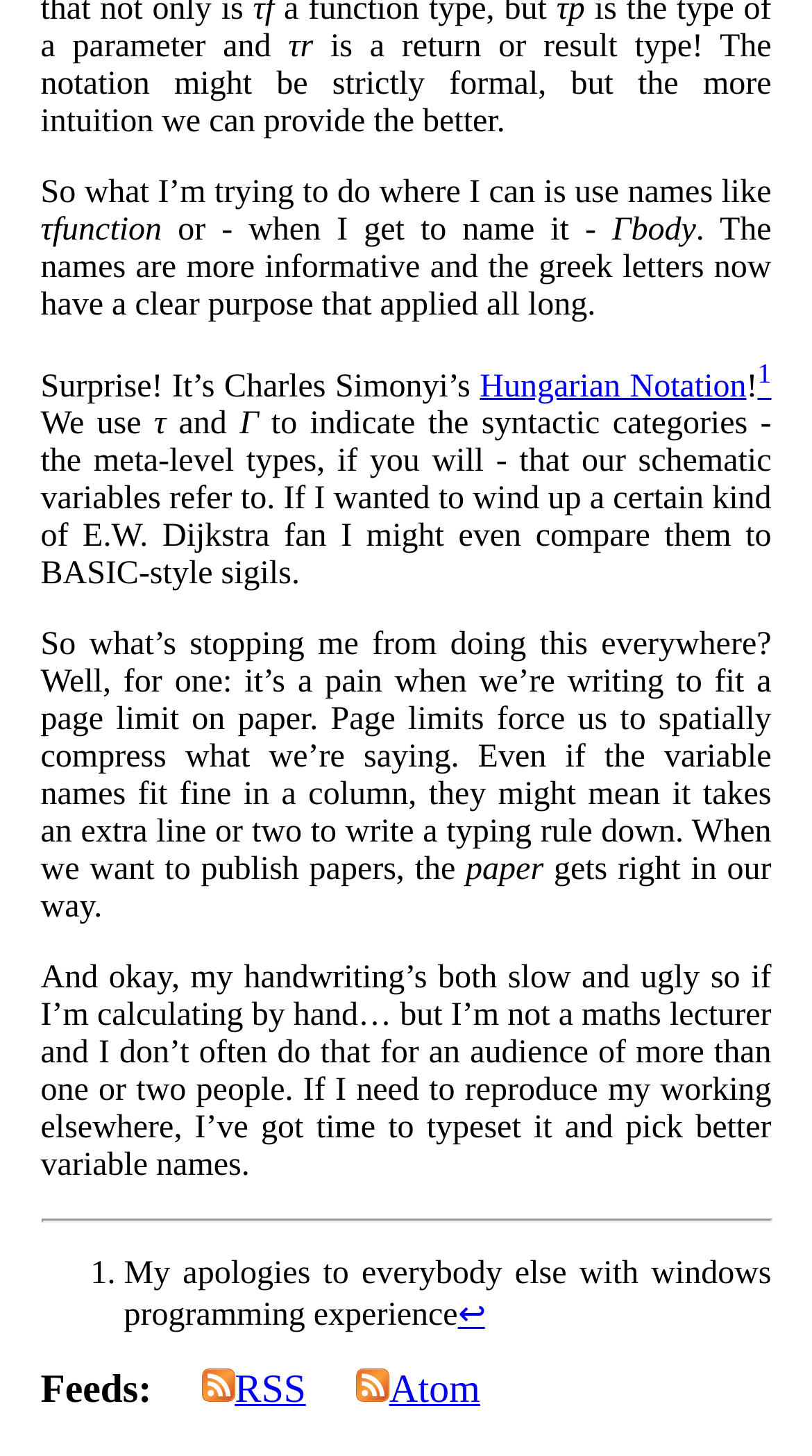Please specify the bounding box coordinates in the format (top-left x, top-left y, bottom-right x, bottom-right y), with all values as floating point numbers between 0 and 1. Identify the bounding box of the UI element described by: RSS

[0.248, 0.941, 0.377, 0.971]